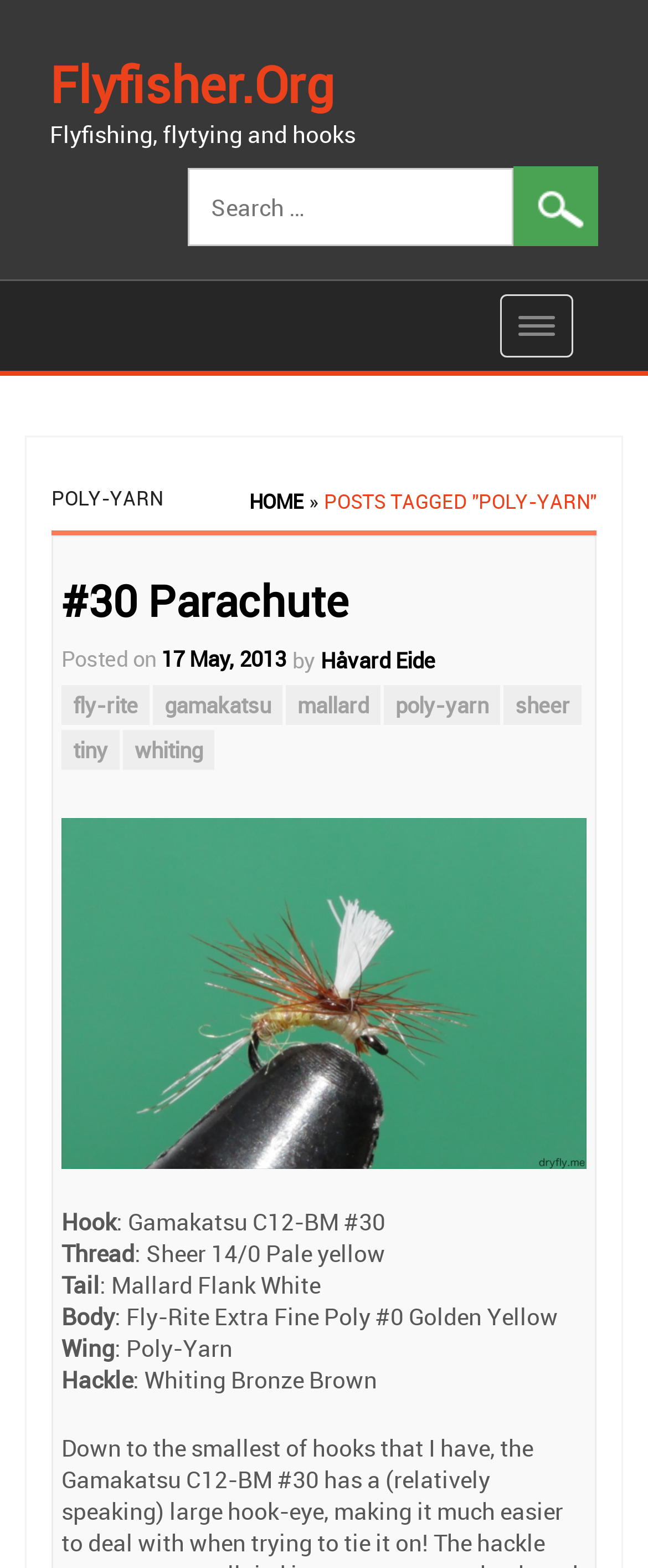What is the purpose of the search box?
Please provide a single word or phrase as your answer based on the image.

To search for content